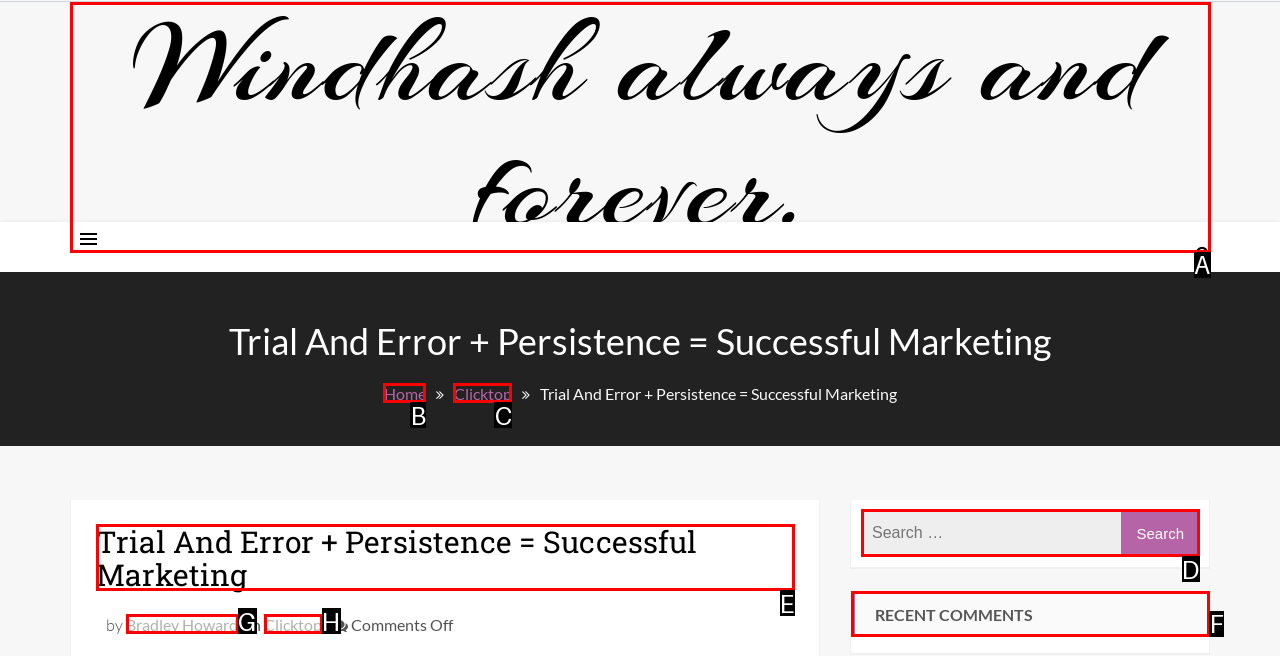Select the letter of the UI element that matches this task: Learn more about Belarus eager to see Palestine as promising partner
Provide the answer as the letter of the correct choice.

None